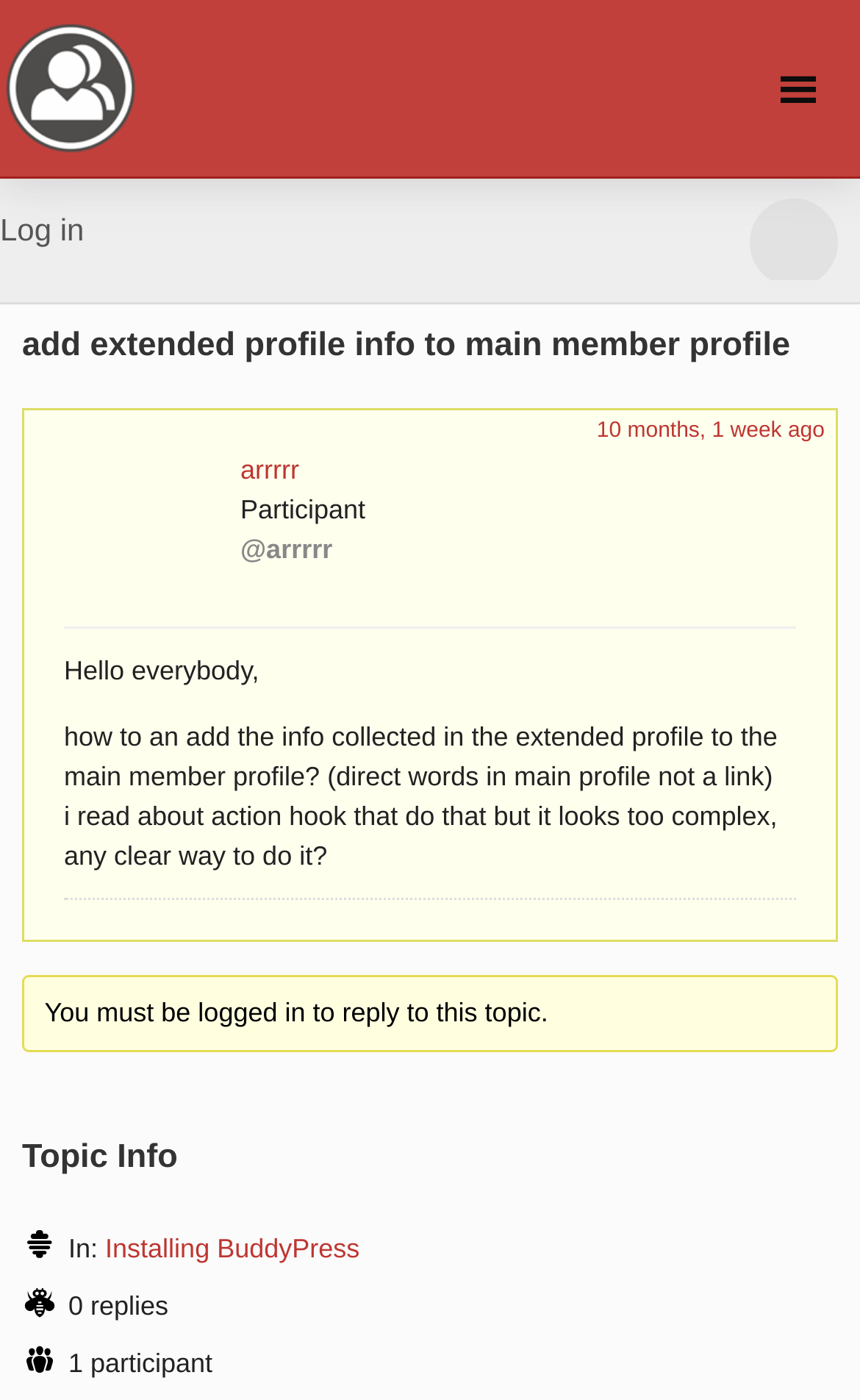Explain the webpage's design and content in an elaborate manner.

This webpage appears to be a discussion forum or online community platform, specifically a topic page on BuddyPress.org. At the top right corner, there is a link with a icon '\uf349' and a link to 'BuddyPress.org' on the top left corner. 

Below the top section, there is a heading that reads 'add extended profile info to main member profile'. Underneath this heading, there is a link to a user profile 'arrrrr' with a label 'Participant' and the user's handle '@arrrrr' next to it. The user's post is timestamped '10 months, 1 week ago' and contains a question about adding extended profile information to the main member profile. 

The post is followed by a series of paragraphs where the user explains their question and asks for a clear way to achieve this. Below the post, there is a notice that says 'You must be logged in to reply to this topic.' 

Further down, there is a section labeled 'Topic Info' that contains information about the topic, including the category 'Installing BuddyPress', the number of replies '0 replies', and the number of participants '1 participant'. 

On the right side of the page, there is a vertical menu with a login option and an anonymous user option.